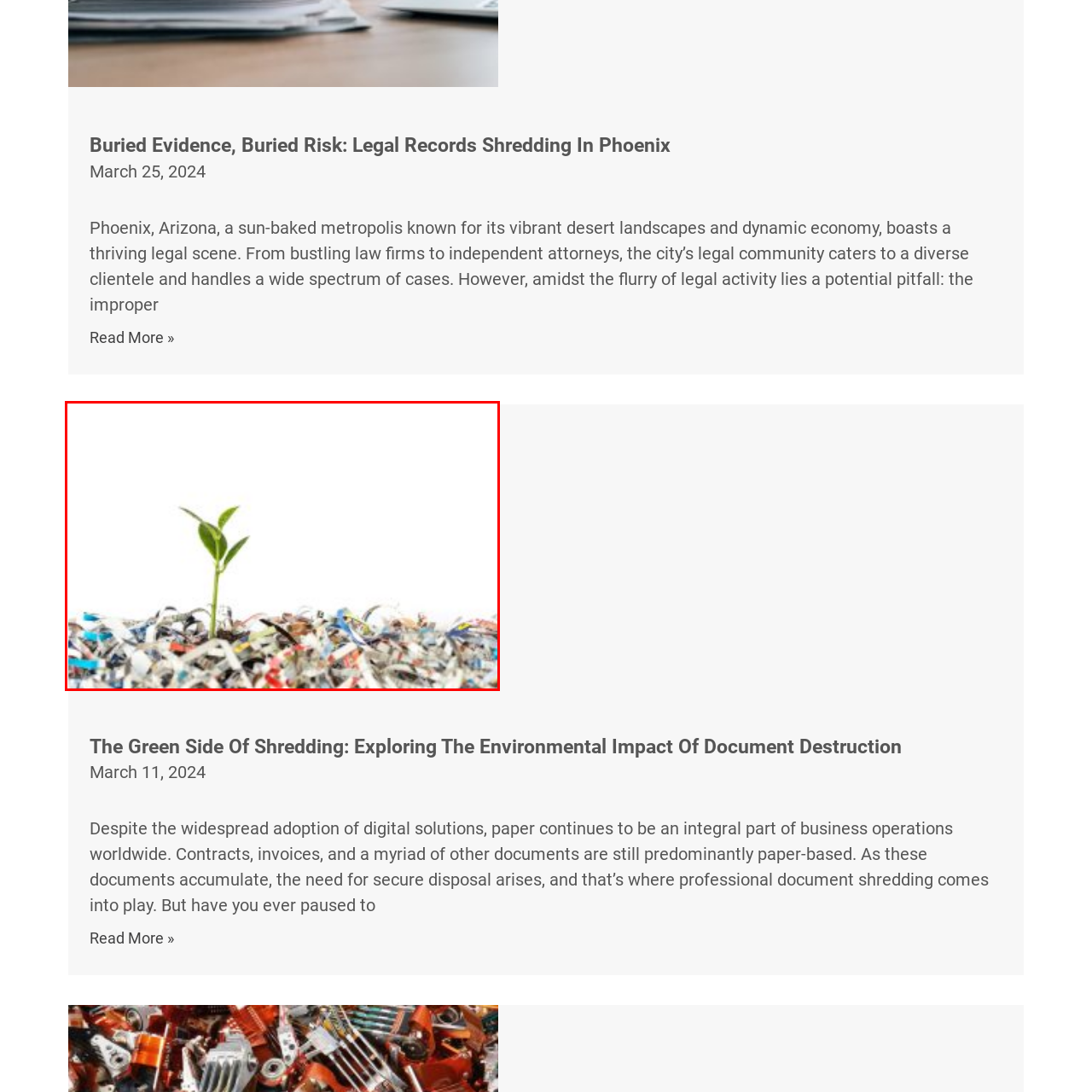Examine the area within the red bounding box and answer the following question using a single word or phrase:
What is the sprout emerging from?

Shredded paper